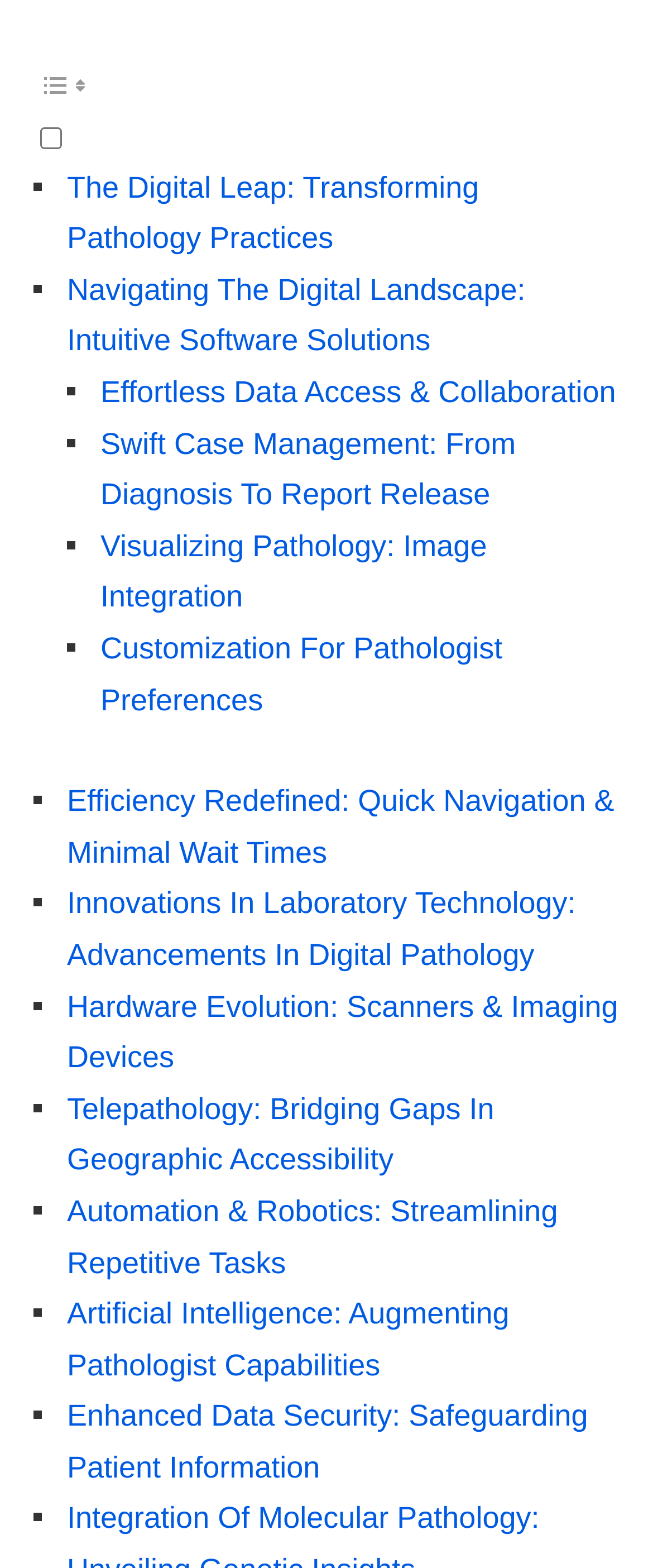Provide the bounding box coordinates of the UI element this sentence describes: "Artificial Intelligence: Augmenting Pathologist Capabilities".

[0.103, 0.827, 0.78, 0.881]